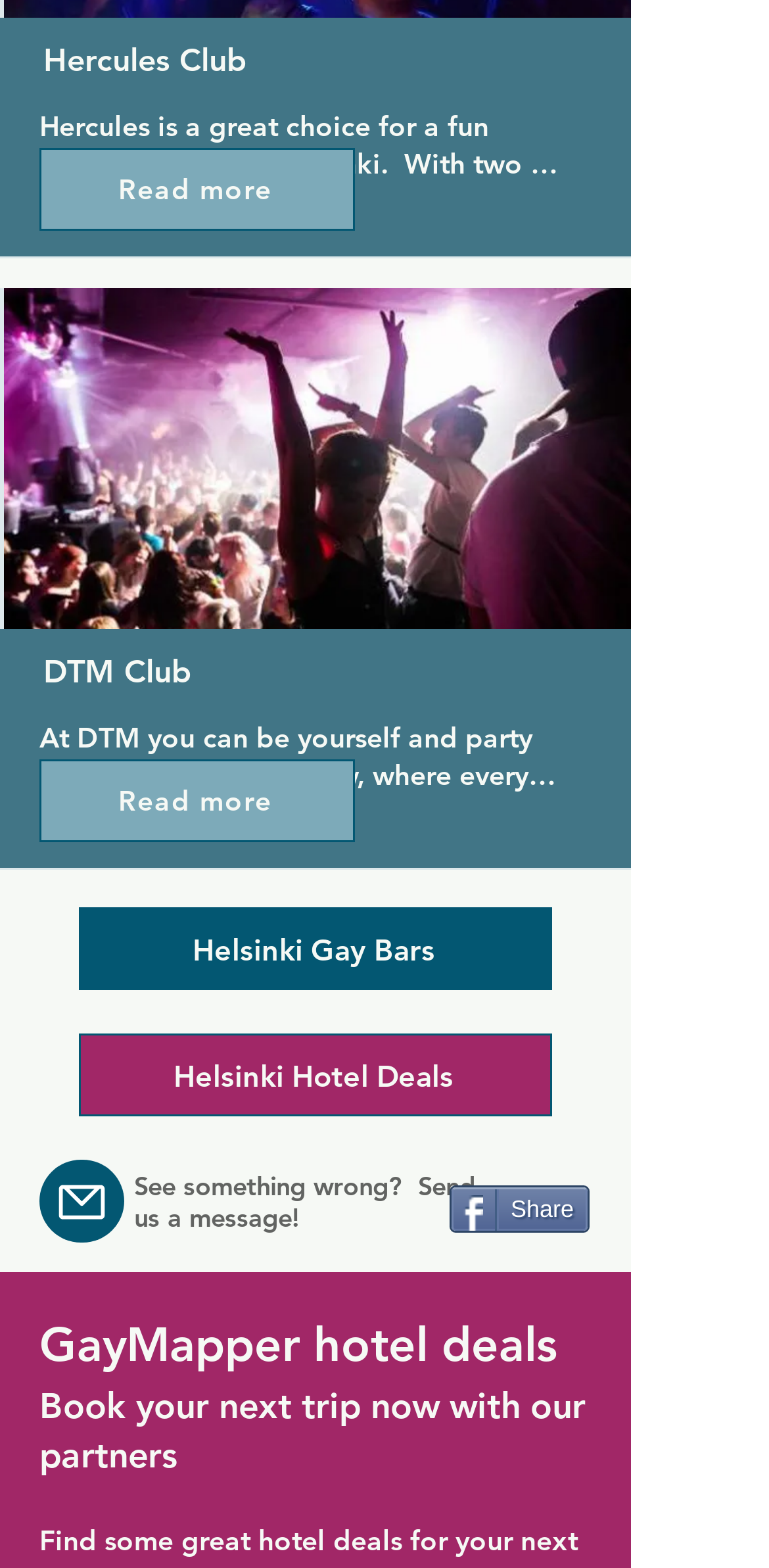What is the text of the second heading?
Based on the image, give a concise answer in the form of a single word or short phrase.

DTM Club